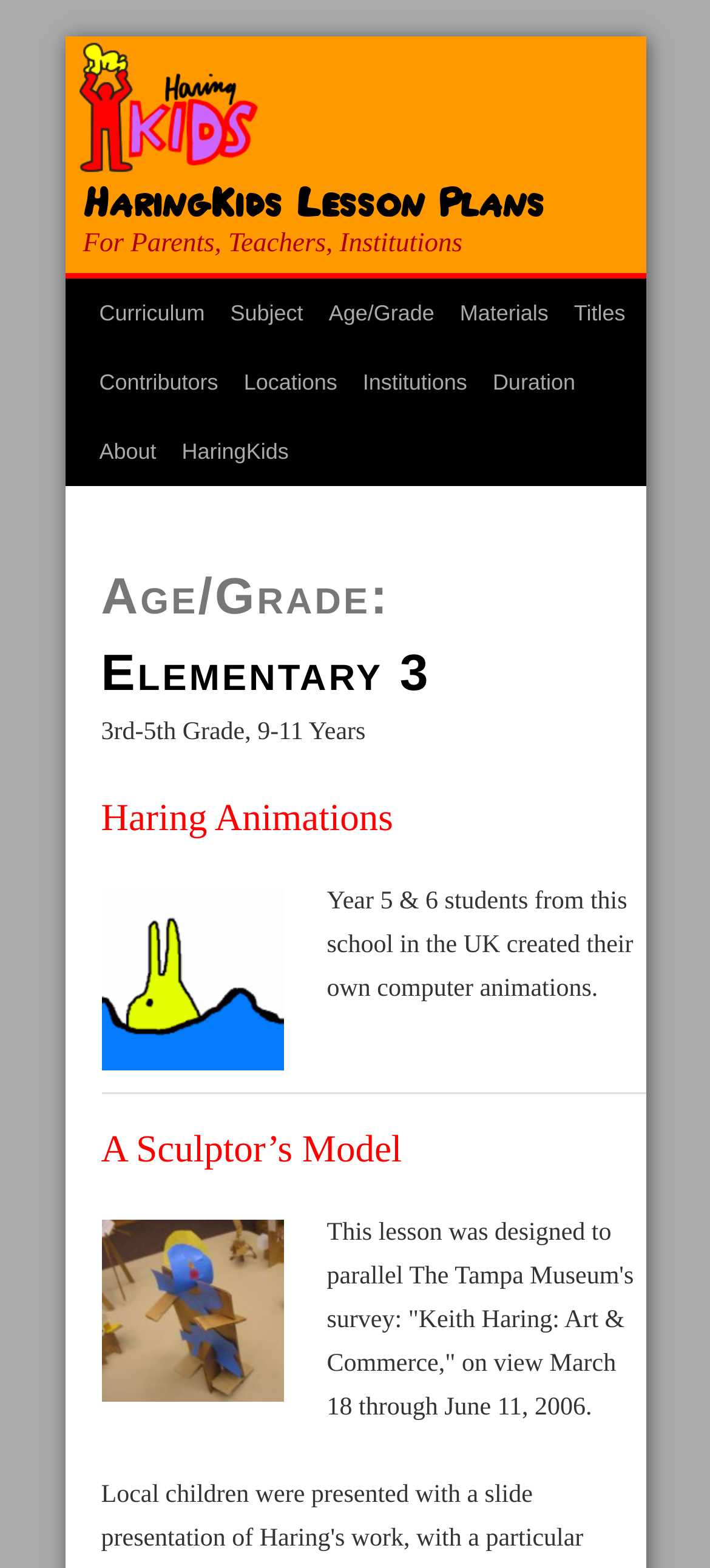Specify the bounding box coordinates of the area that needs to be clicked to achieve the following instruction: "Learn about A Sculptor’s Model".

[0.142, 0.719, 0.566, 0.747]